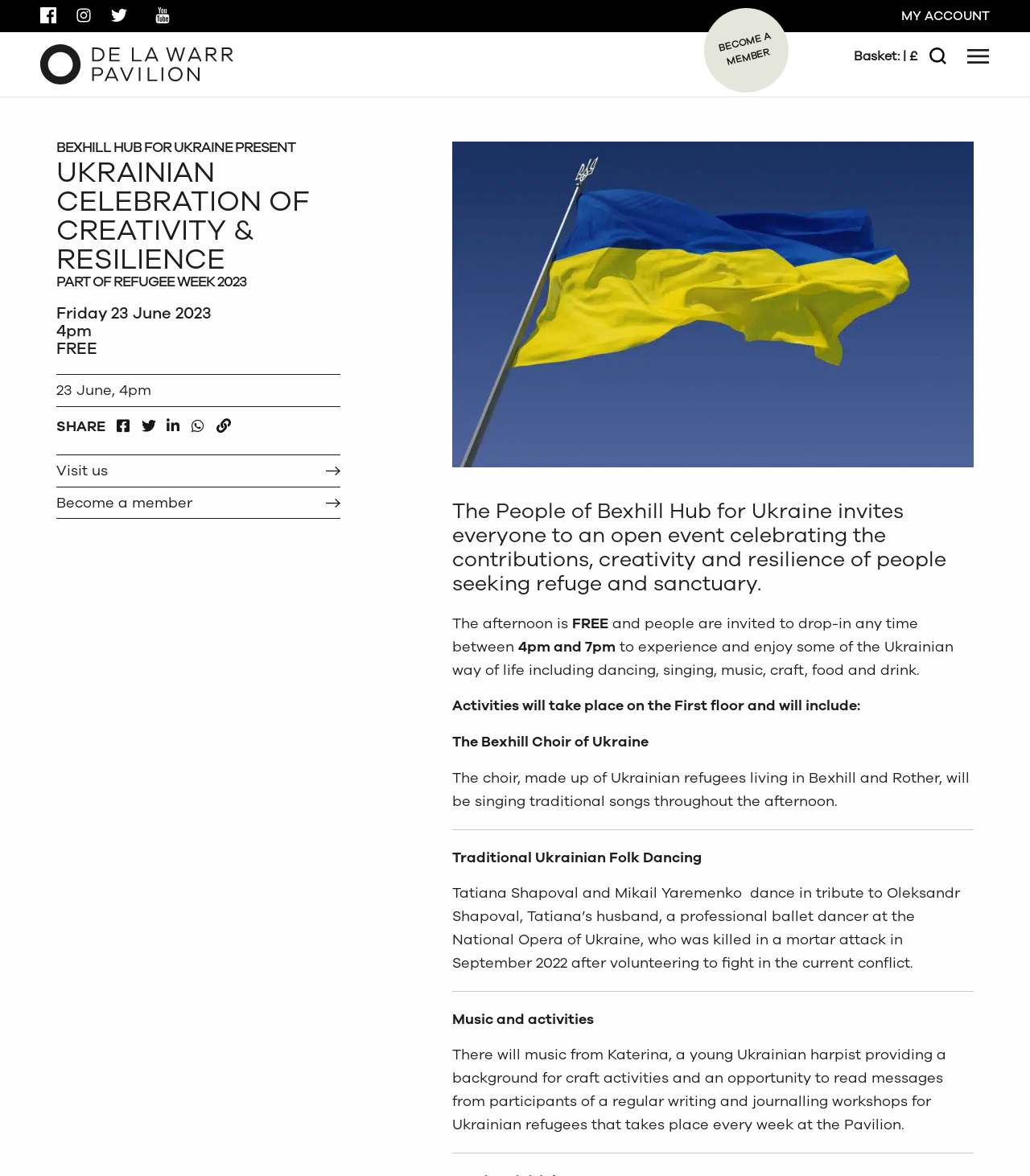Please identify the bounding box coordinates for the region that you need to click to follow this instruction: "Go to my account".

[0.875, 0.006, 0.961, 0.021]